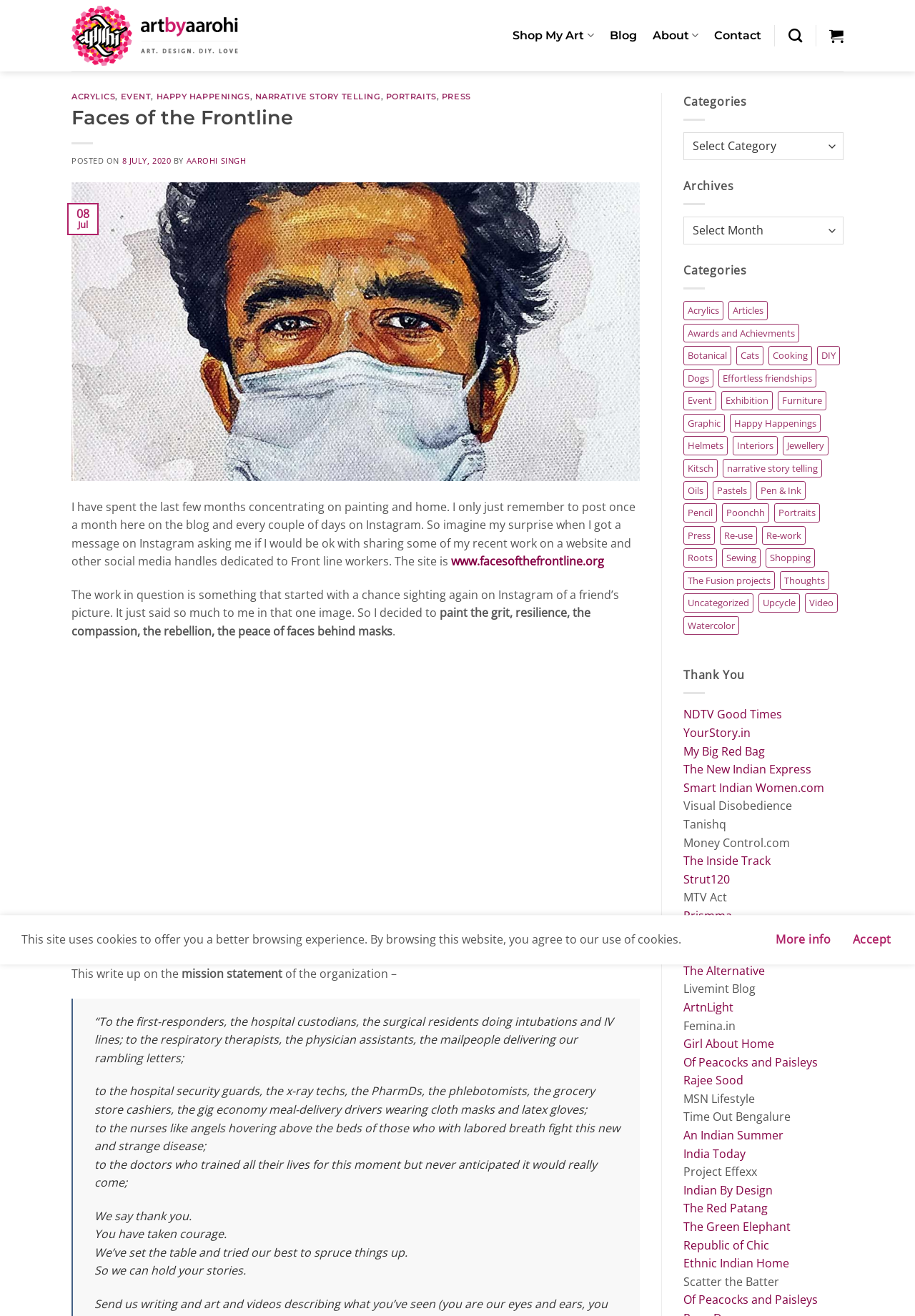Use a single word or phrase to answer the following:
What is the theme of the artwork mentioned in the blog post?

Front line workers